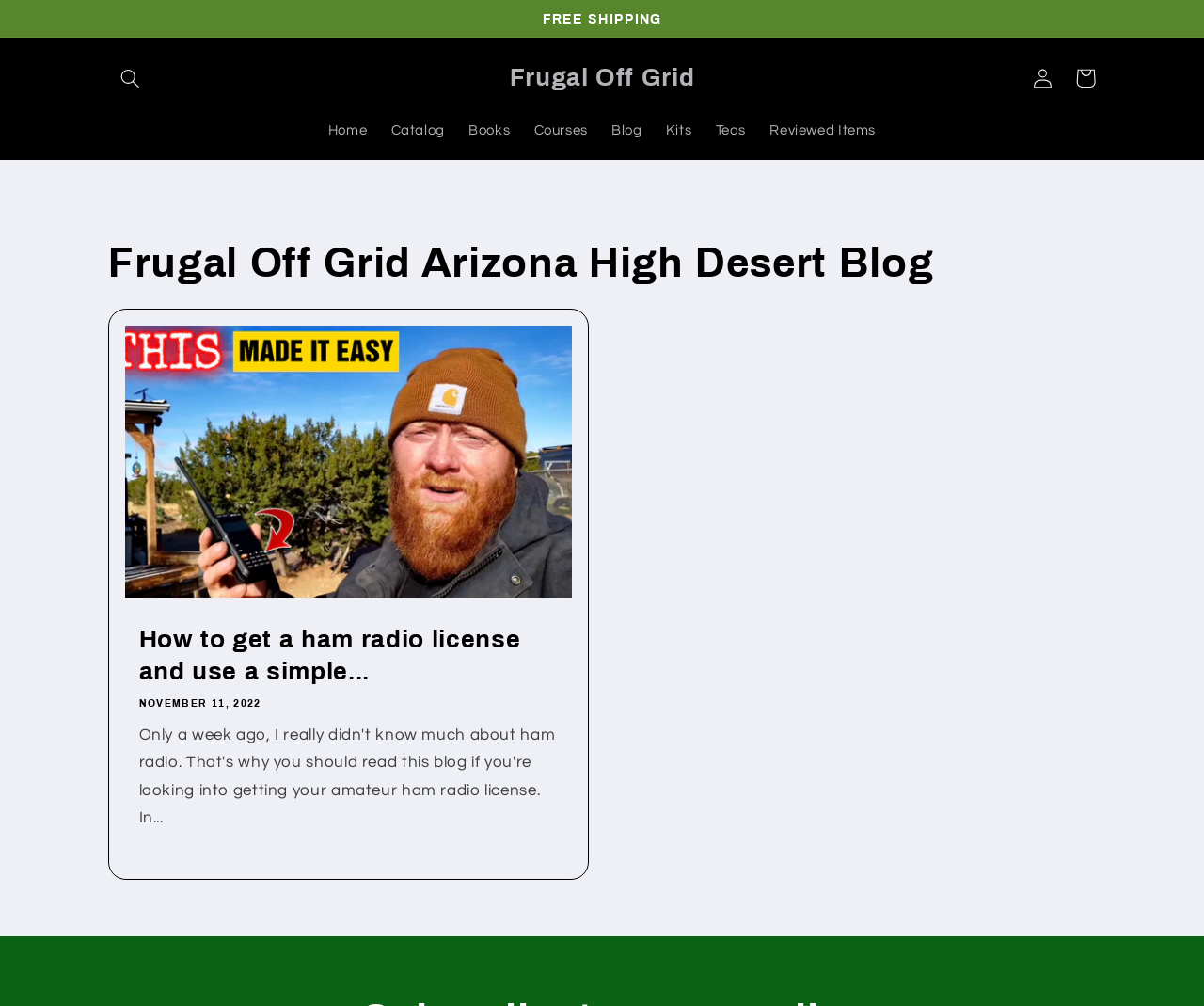Provide a brief response to the question below using one word or phrase:
What type of products are available on the website?

Kits, Teas, Books, etc.